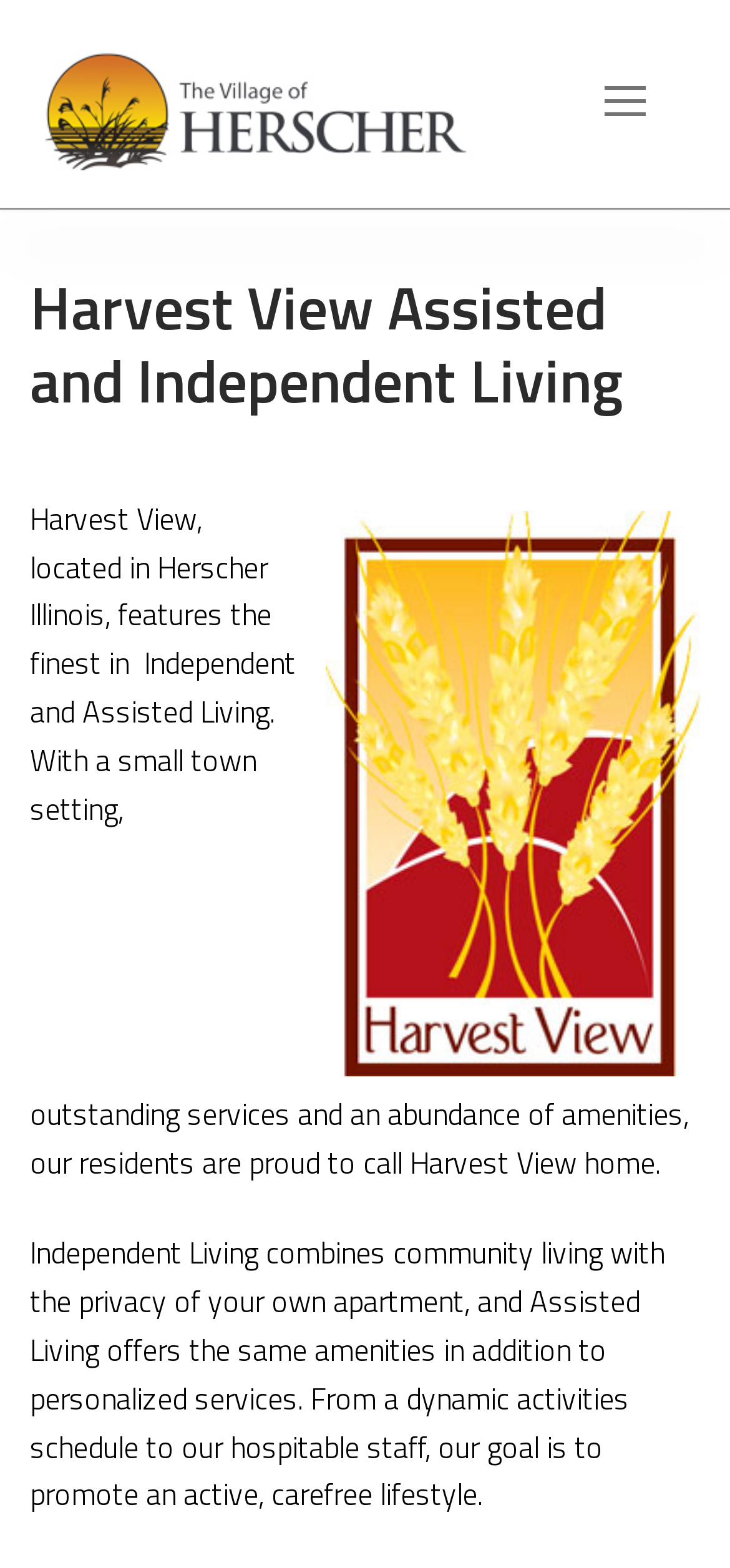What is the atmosphere of Harvest View?
Relying on the image, give a concise answer in one word or a brief phrase.

Small town setting